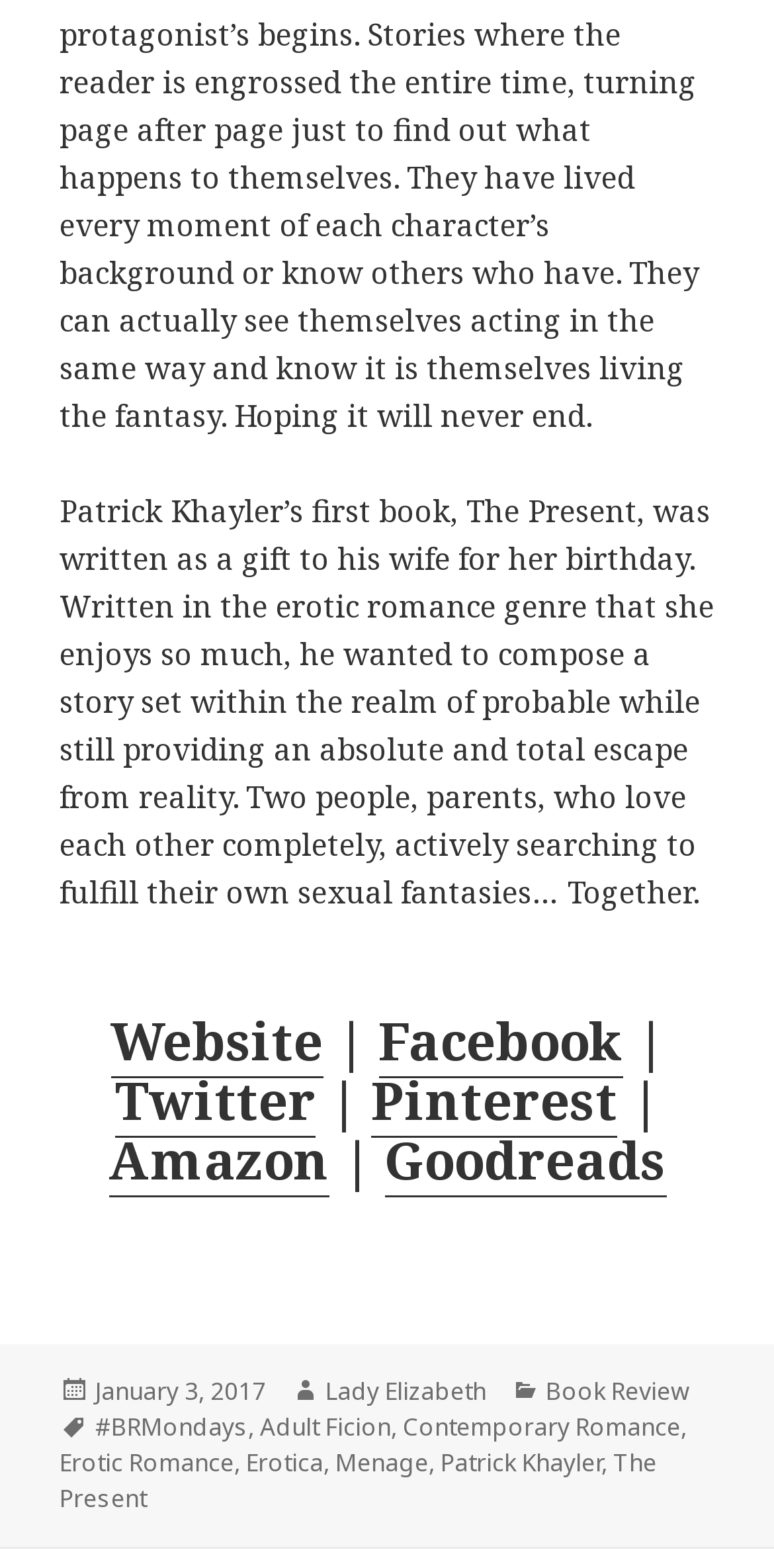Please answer the following question using a single word or phrase: 
What social media platforms are linked to the website?

Facebook, Twitter, Pinterest, Amazon, Goodreads